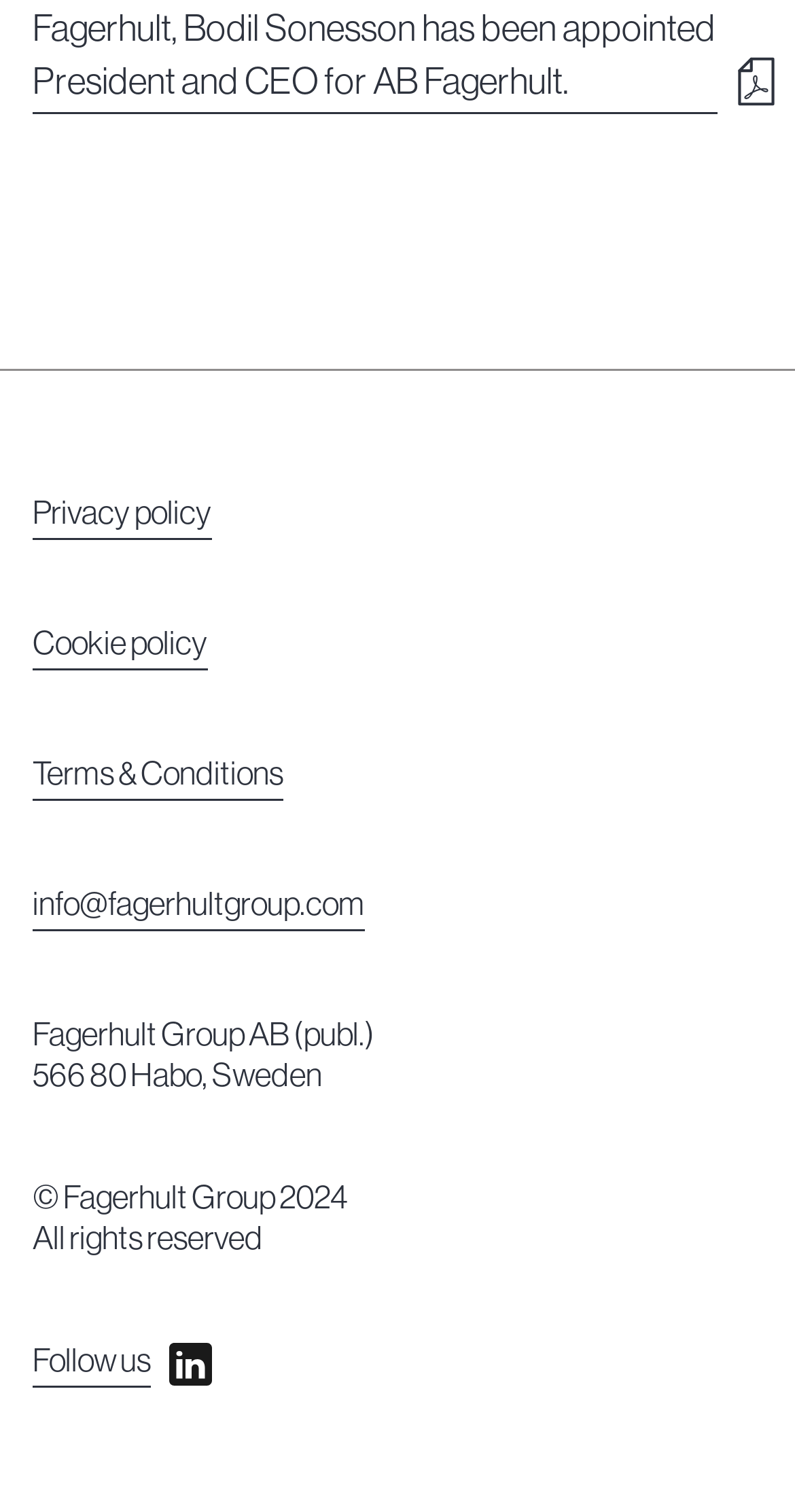Identify the bounding box coordinates for the UI element described as follows: Terms & Conditions. Use the format (top-left x, top-left y, bottom-right x, bottom-right y) and ensure all values are floating point numbers between 0 and 1.

[0.041, 0.499, 0.356, 0.532]